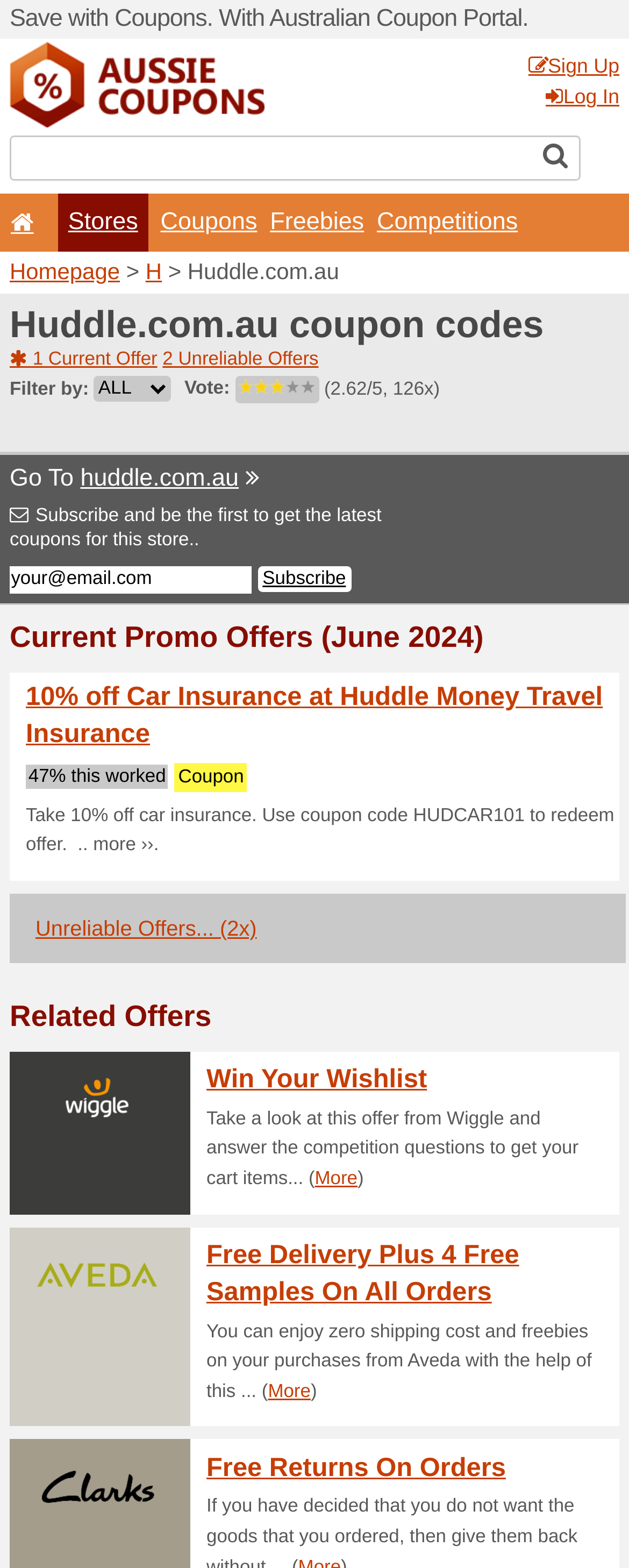Identify and provide the text content of the webpage's primary headline.

Huddle.com.au coupon codes